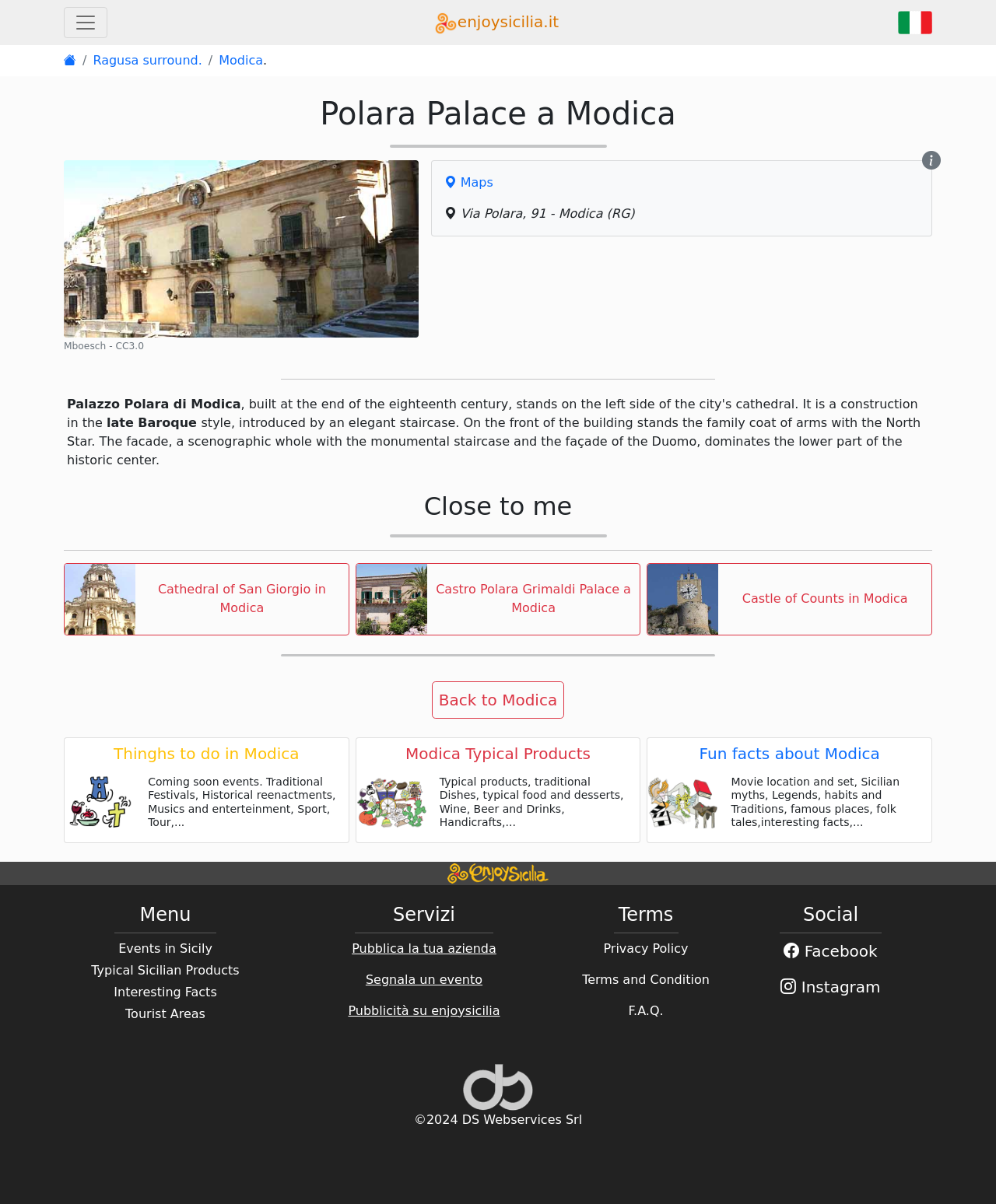Please identify the bounding box coordinates of the element that needs to be clicked to execute the following command: "Toggle navigation". Provide the bounding box using four float numbers between 0 and 1, formatted as [left, top, right, bottom].

[0.064, 0.006, 0.108, 0.031]